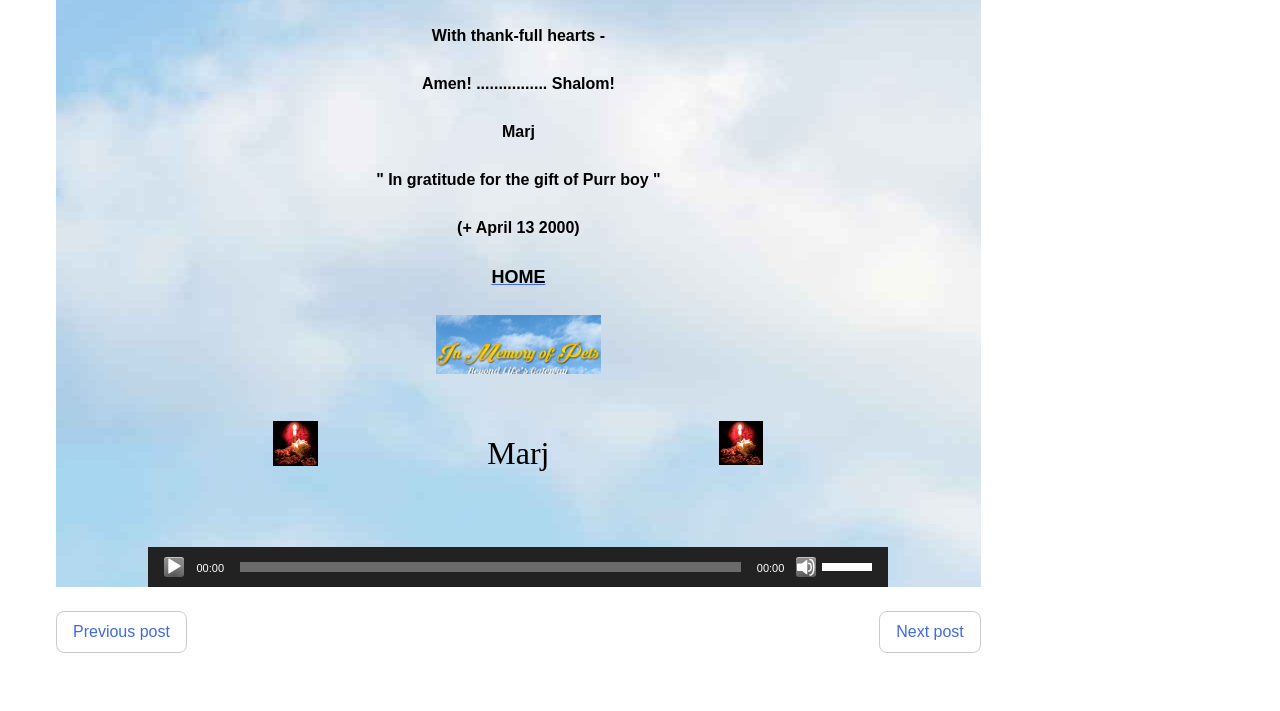Find the bounding box coordinates of the area to click in order to follow the instruction: "Click the Next post link".

[0.687, 0.859, 0.766, 0.918]